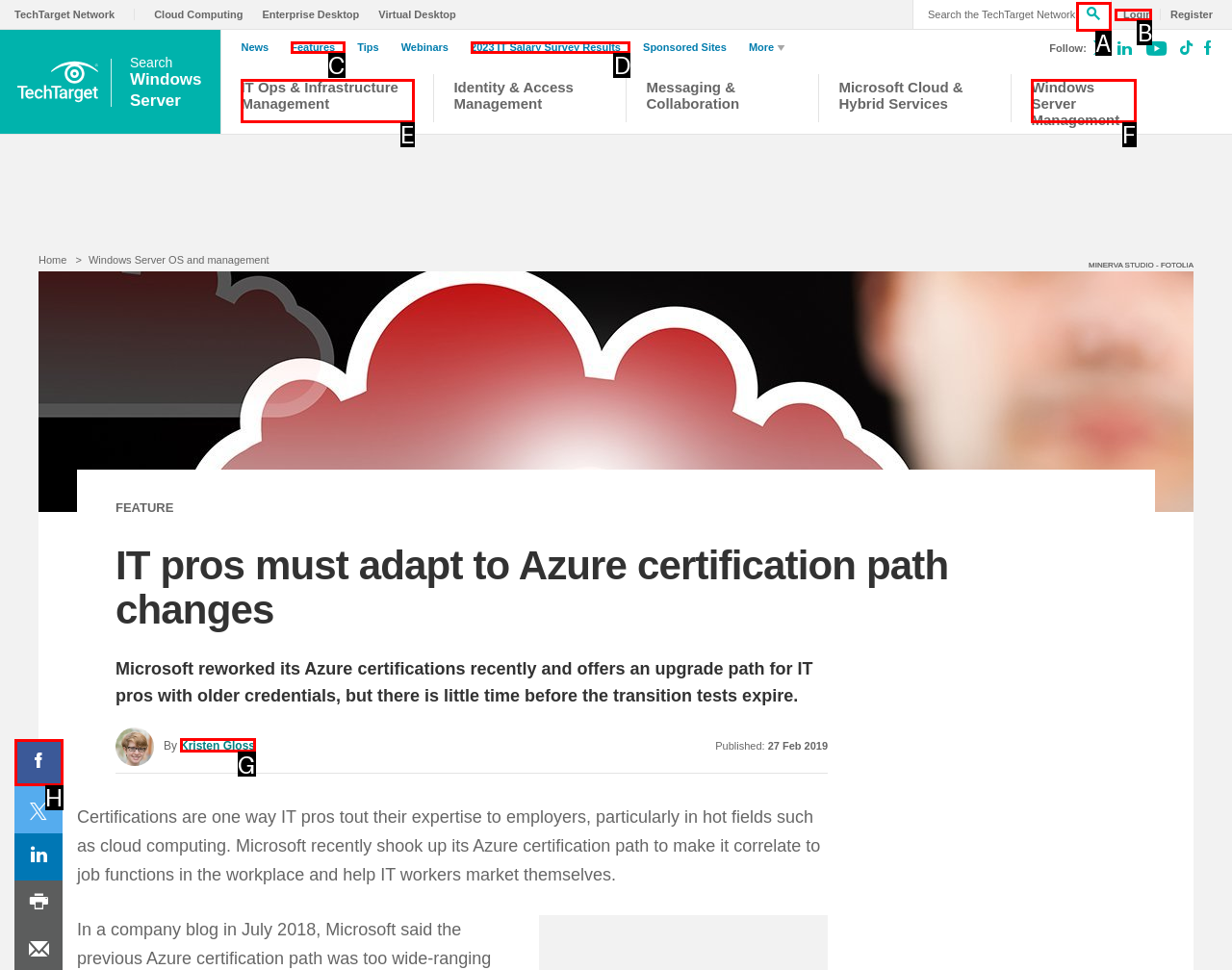Determine the HTML element to click for the instruction: Share on Facebook.
Answer with the letter corresponding to the correct choice from the provided options.

H